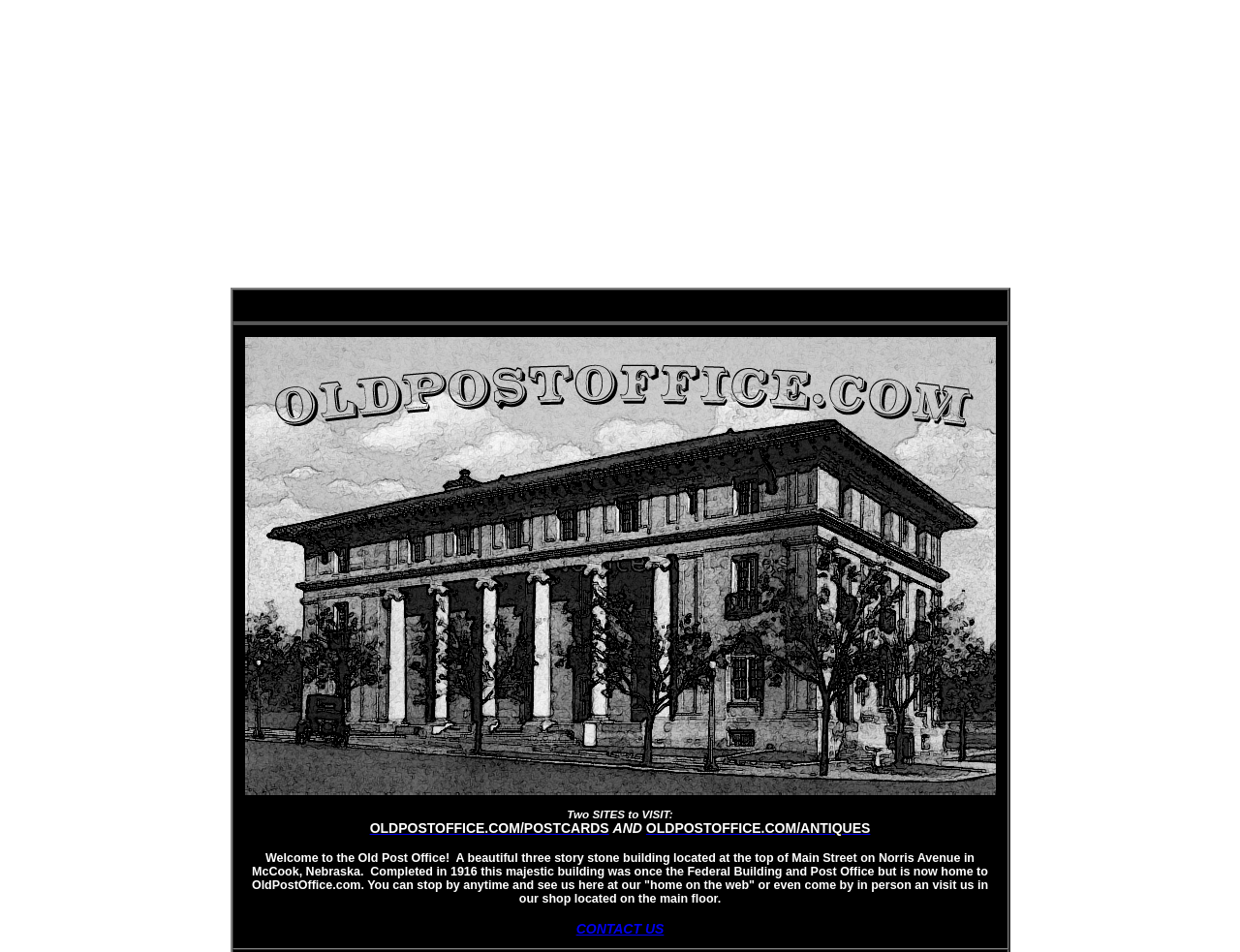Provide a comprehensive description of the webpage.

The webpage is about the Old Post Office in McCook, Nebraska. At the top, there is a row with an empty grid cell. Below it, there is another row with an empty grid cell. The main content is located in the third row, which spans almost the entire width of the page. 

In this main content area, there is a large image on the left side, taking up about a quarter of the width. To the right of the image, there is a block of text that welcomes visitors to the Old Post Office. The text describes the building's location, its history, and its current use as the home of OldPostOffice.com. The text also invites visitors to stop by the website or visit the shop in person.

Above the main text, there are two links to other websites: OLDPOSTOFFICE.COM/POSTCARDS and OLDPOSTOFFICE.COM/ANTIQUES. These links are separated by the text "AND" and are located near the top of the main content area. At the bottom of the main content area, there is a "CONTACT US" link.

Overall, the webpage has a simple layout with a prominent image and a block of descriptive text, along with a few links to other related websites.